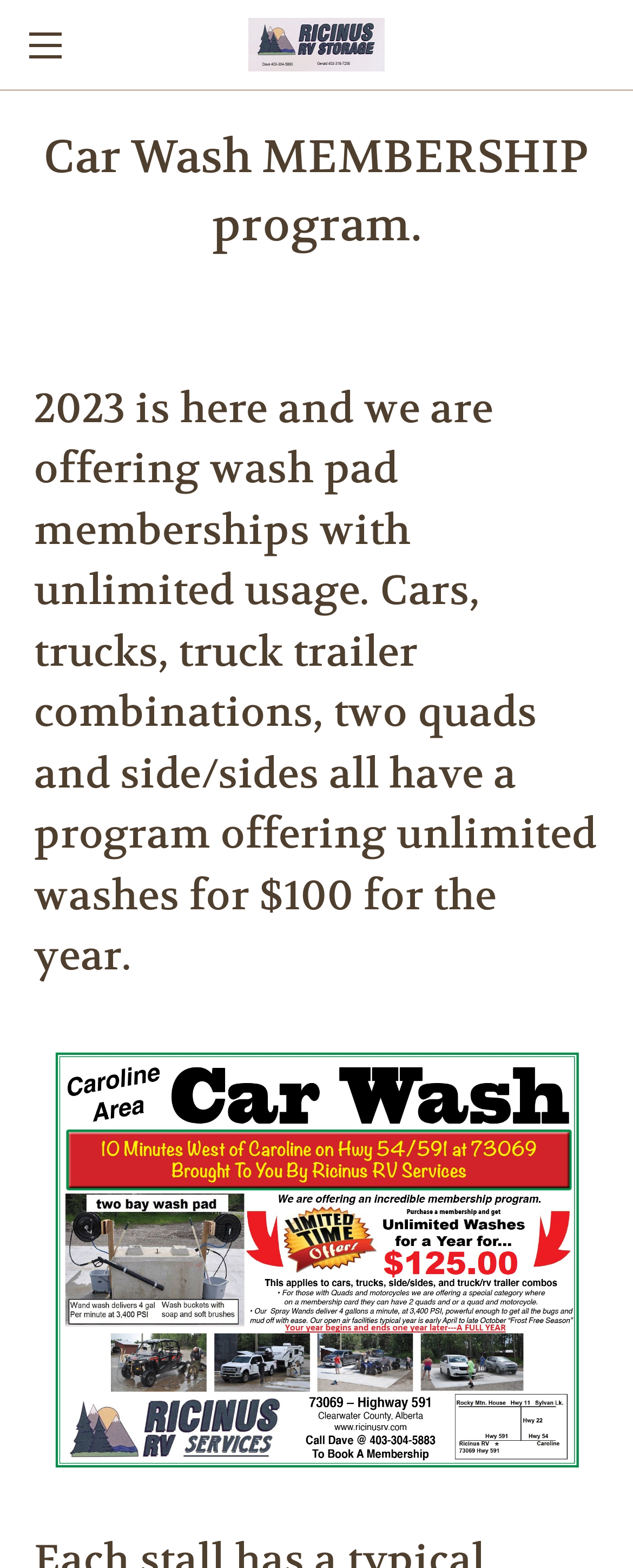Generate the text content of the main heading of the webpage.

Car Wash MEMBERSHIP program.